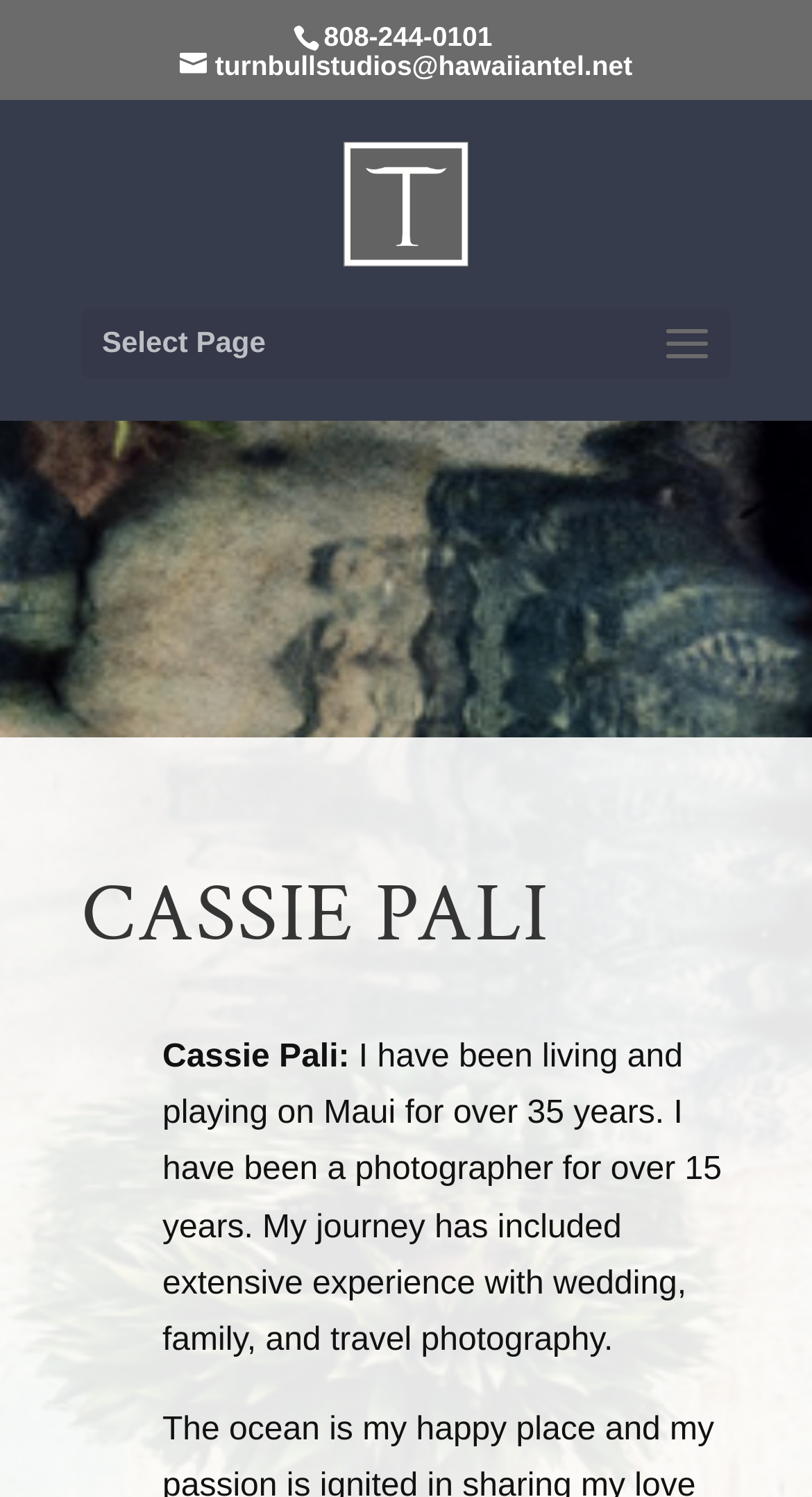Based on the image, give a detailed response to the question: What is the phone number on the webpage?

I found the phone number by looking at the StaticText element with the bounding box coordinates [0.399, 0.014, 0.606, 0.034], which contains the text '808-244-0101'.